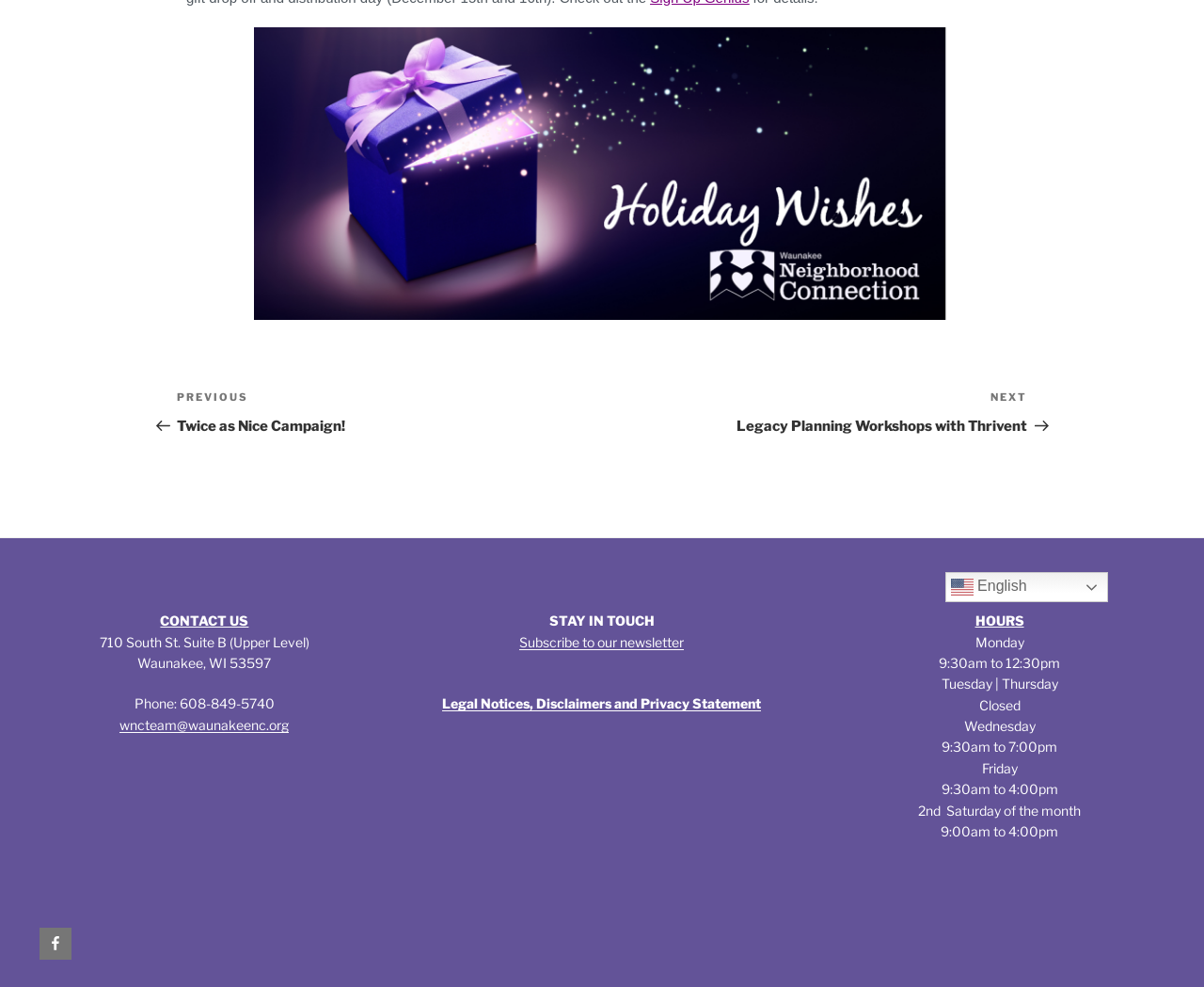Bounding box coordinates are specified in the format (top-left x, top-left y, bottom-right x, bottom-right y). All values are floating point numbers bounded between 0 and 1. Please provide the bounding box coordinate of the region this sentence describes: English

[0.785, 0.58, 0.92, 0.61]